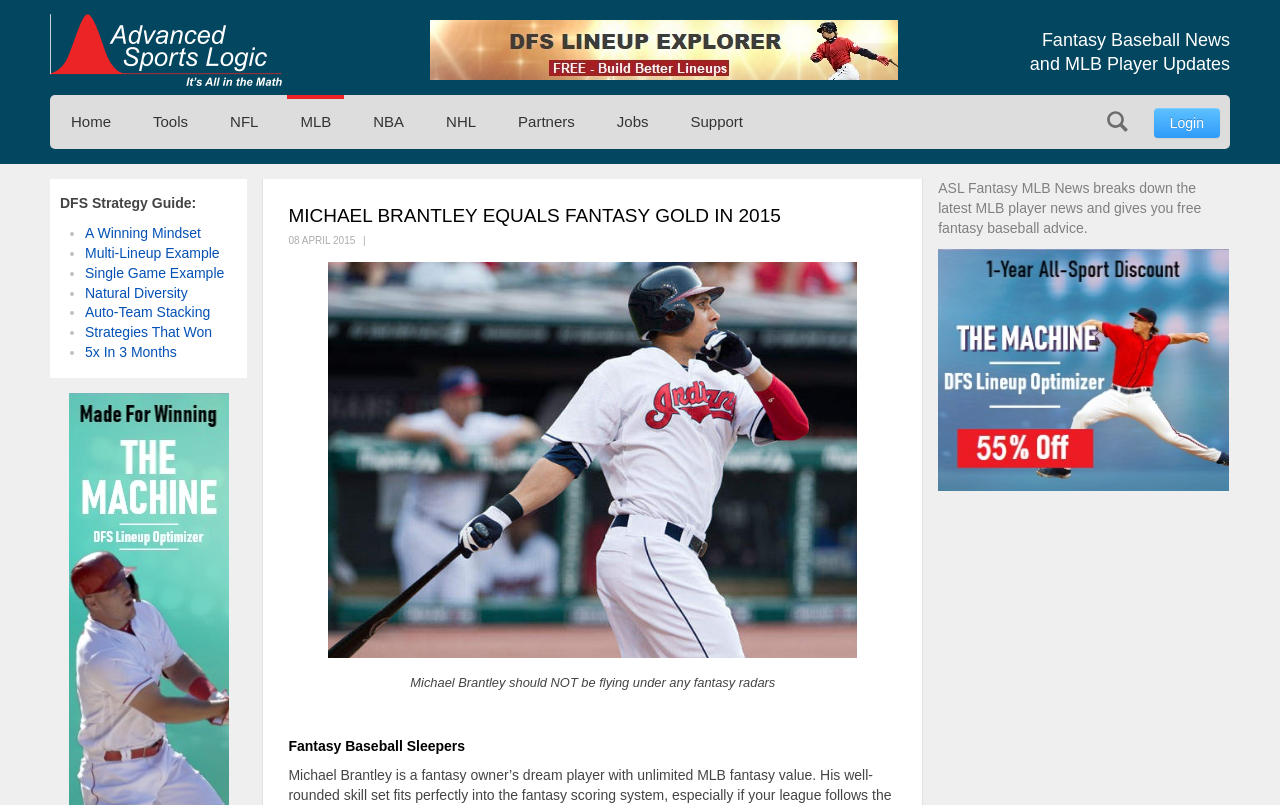Respond with a single word or short phrase to the following question: 
What is the name of the player discussed in the article?

Michael Brantley